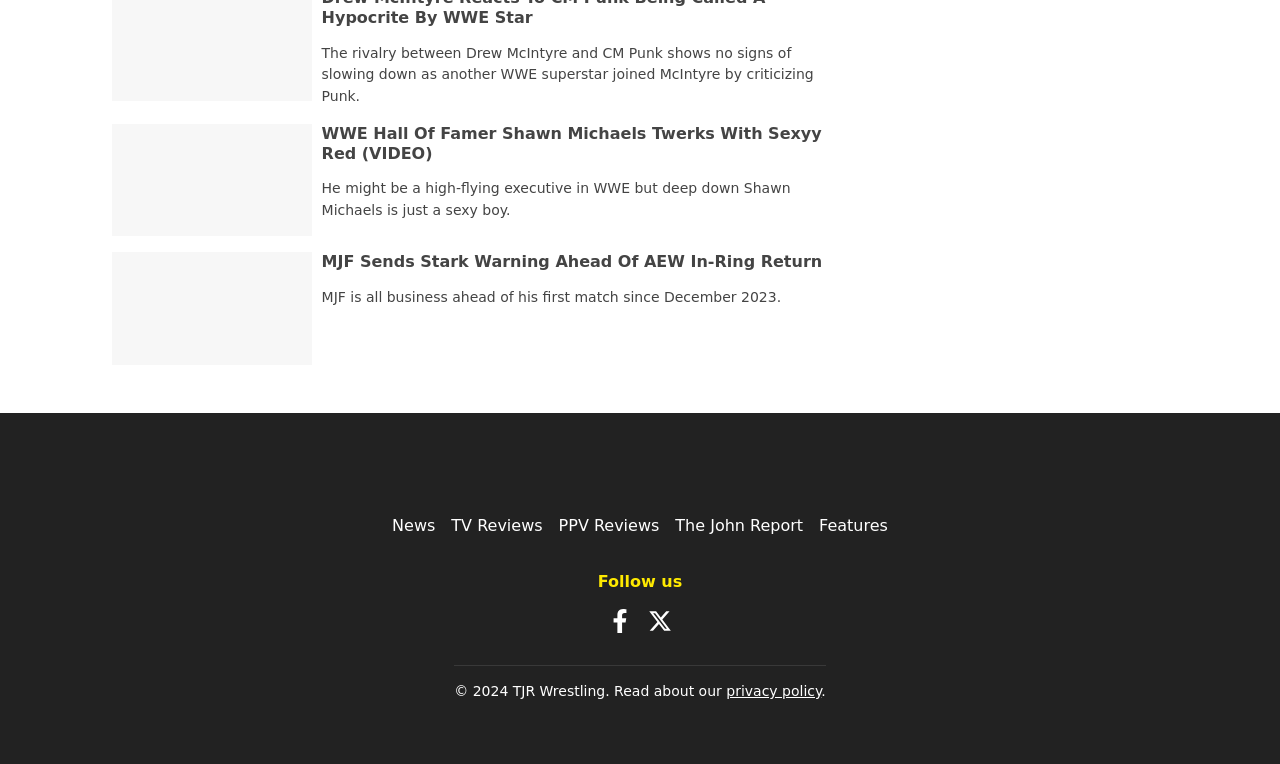What is the name of the author or publication?
Using the image, give a concise answer in the form of a single word or short phrase.

TJR Wrestling